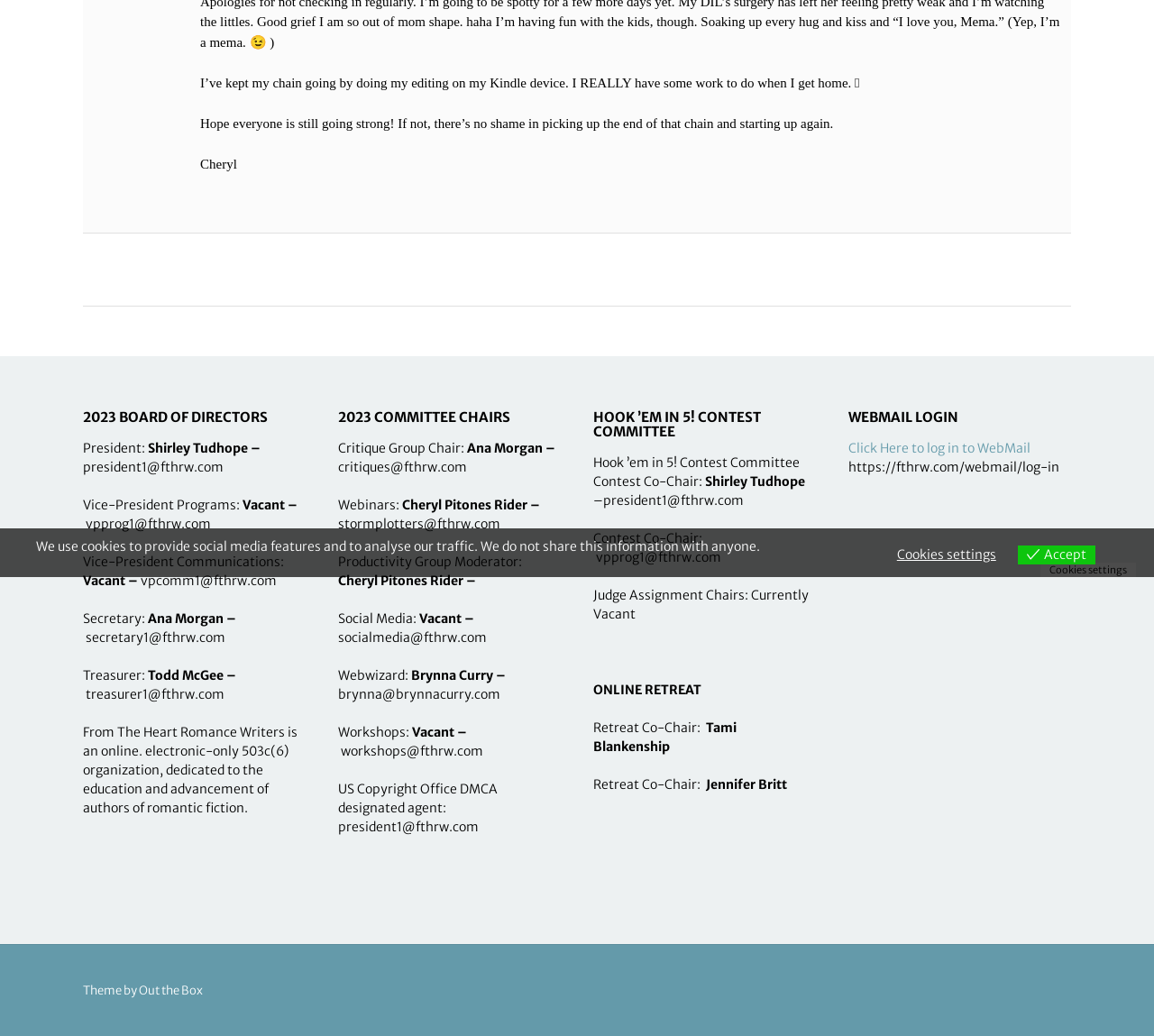Determine the bounding box coordinates for the UI element matching this description: "Out the Box".

[0.12, 0.948, 0.176, 0.963]